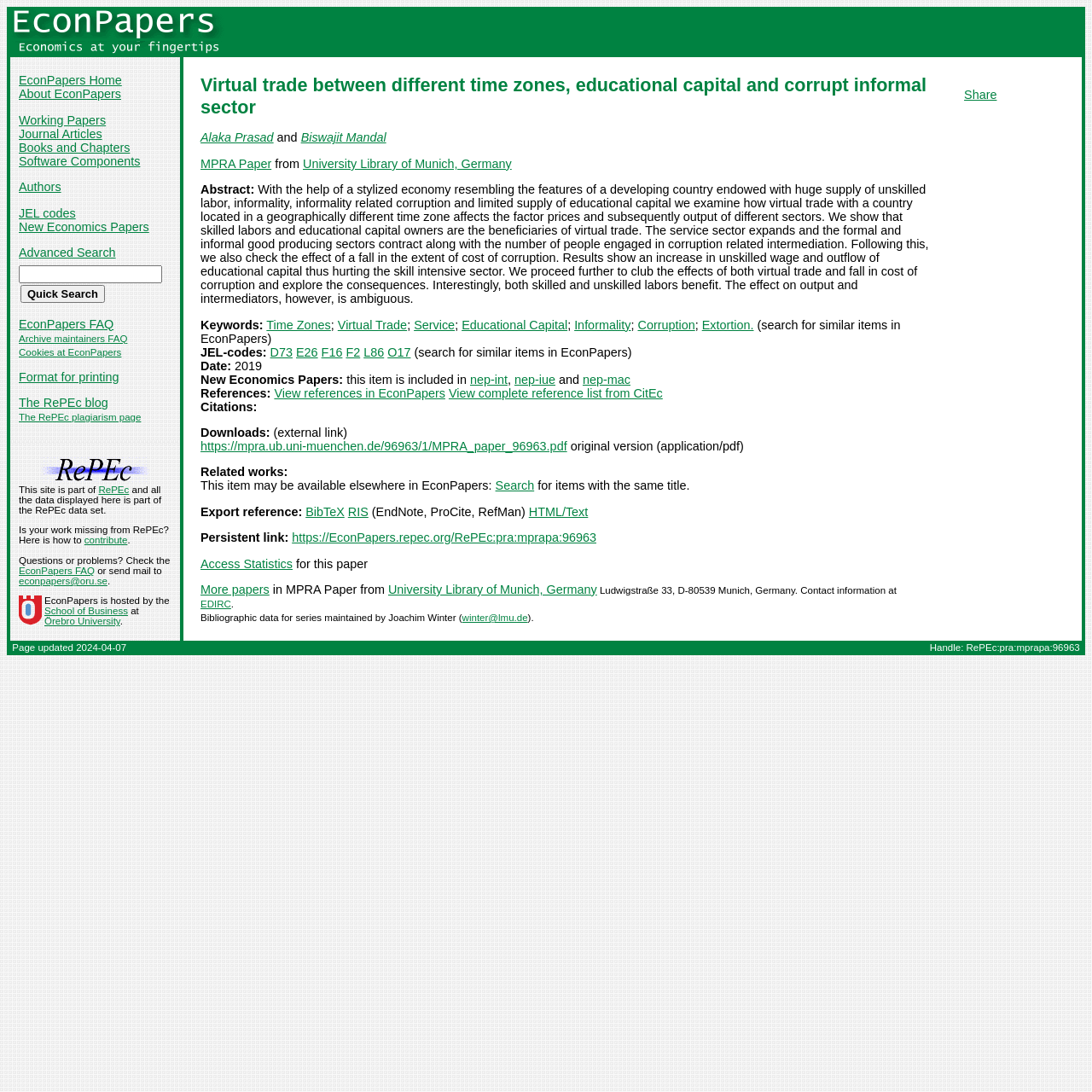Please specify the bounding box coordinates of the clickable region to carry out the following instruction: "Go to the homepage of EconPapers". The coordinates should be four float numbers between 0 and 1, in the format [left, top, right, bottom].

[0.009, 0.025, 0.205, 0.038]